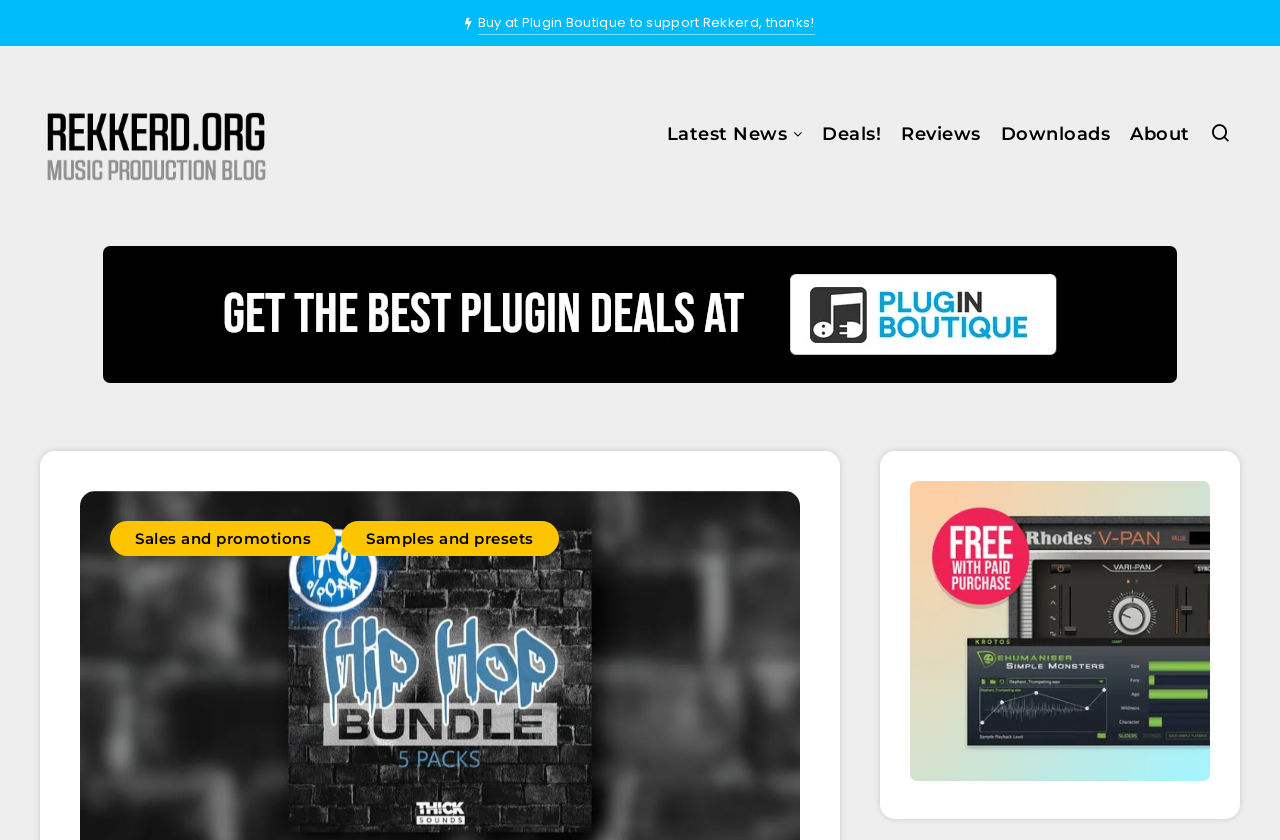Locate and generate the text content of the webpage's heading.

Save 70% on Hip Hop Bundle by Thick Sounds